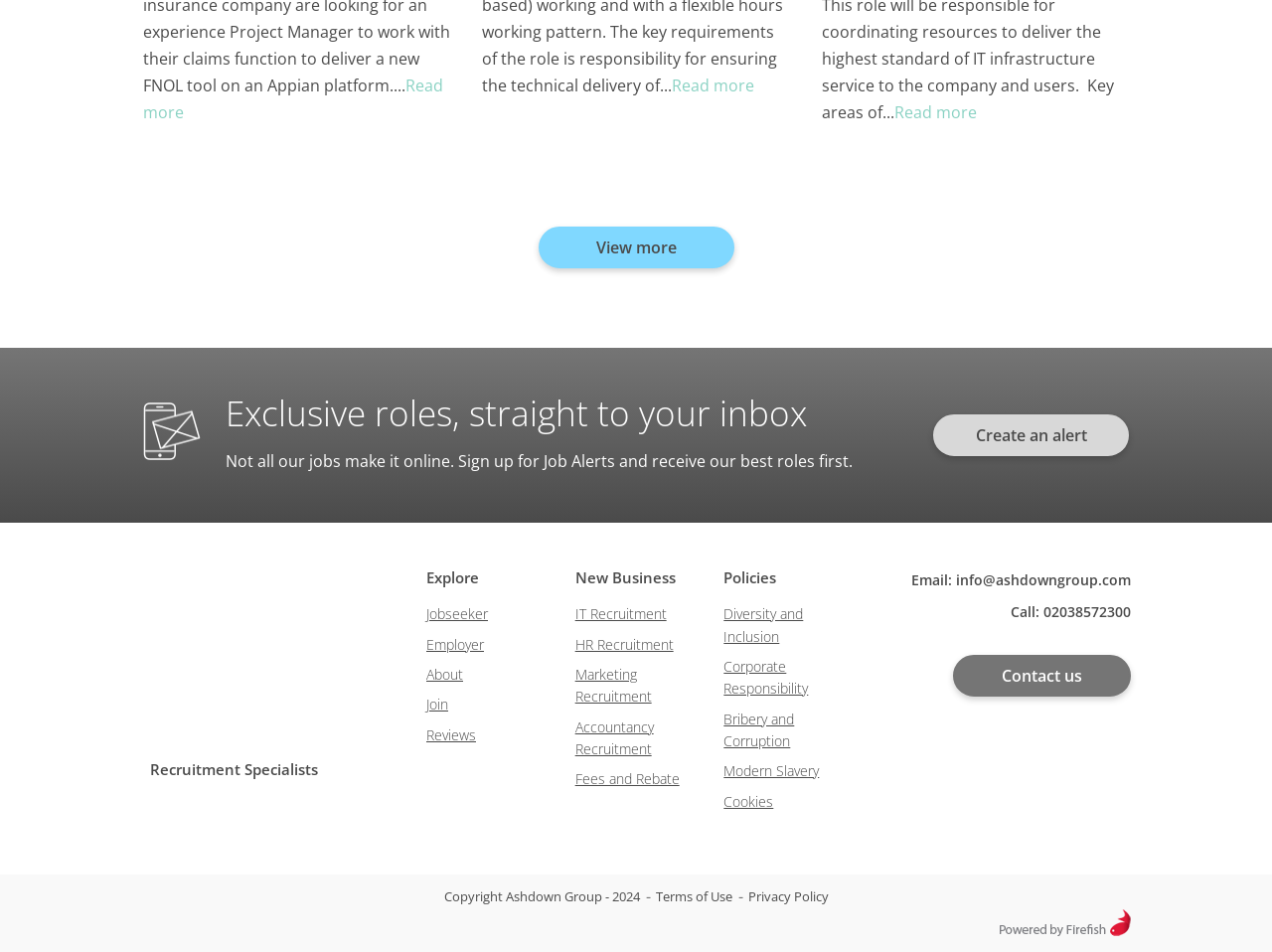Locate the bounding box for the described UI element: "Read more". Ensure the coordinates are four float numbers between 0 and 1, formatted as [left, top, right, bottom].

[0.528, 0.078, 0.593, 0.101]